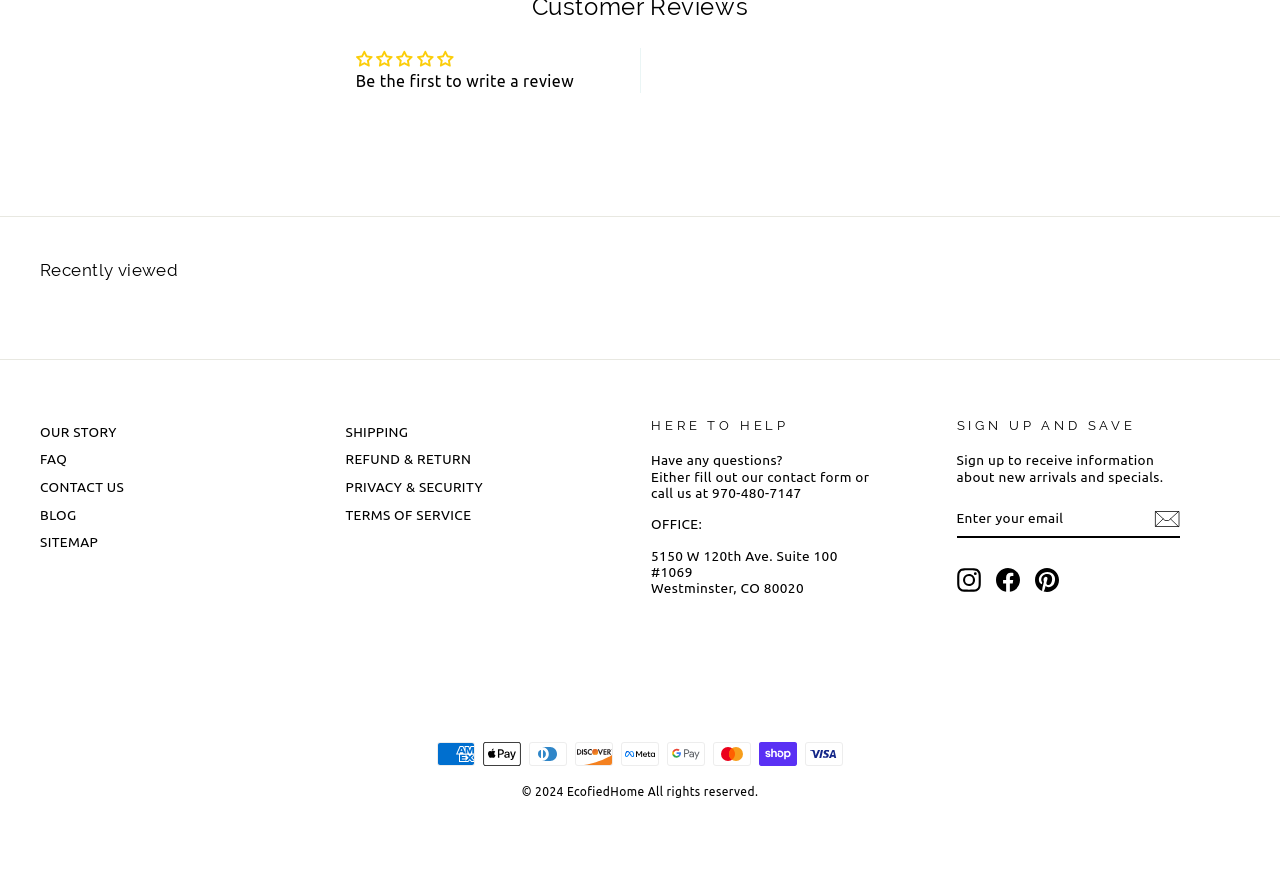Determine the bounding box coordinates of the section to be clicked to follow the instruction: "Click on Instagram link". The coordinates should be given as four float numbers between 0 and 1, formatted as [left, top, right, bottom].

[0.747, 0.646, 0.766, 0.674]